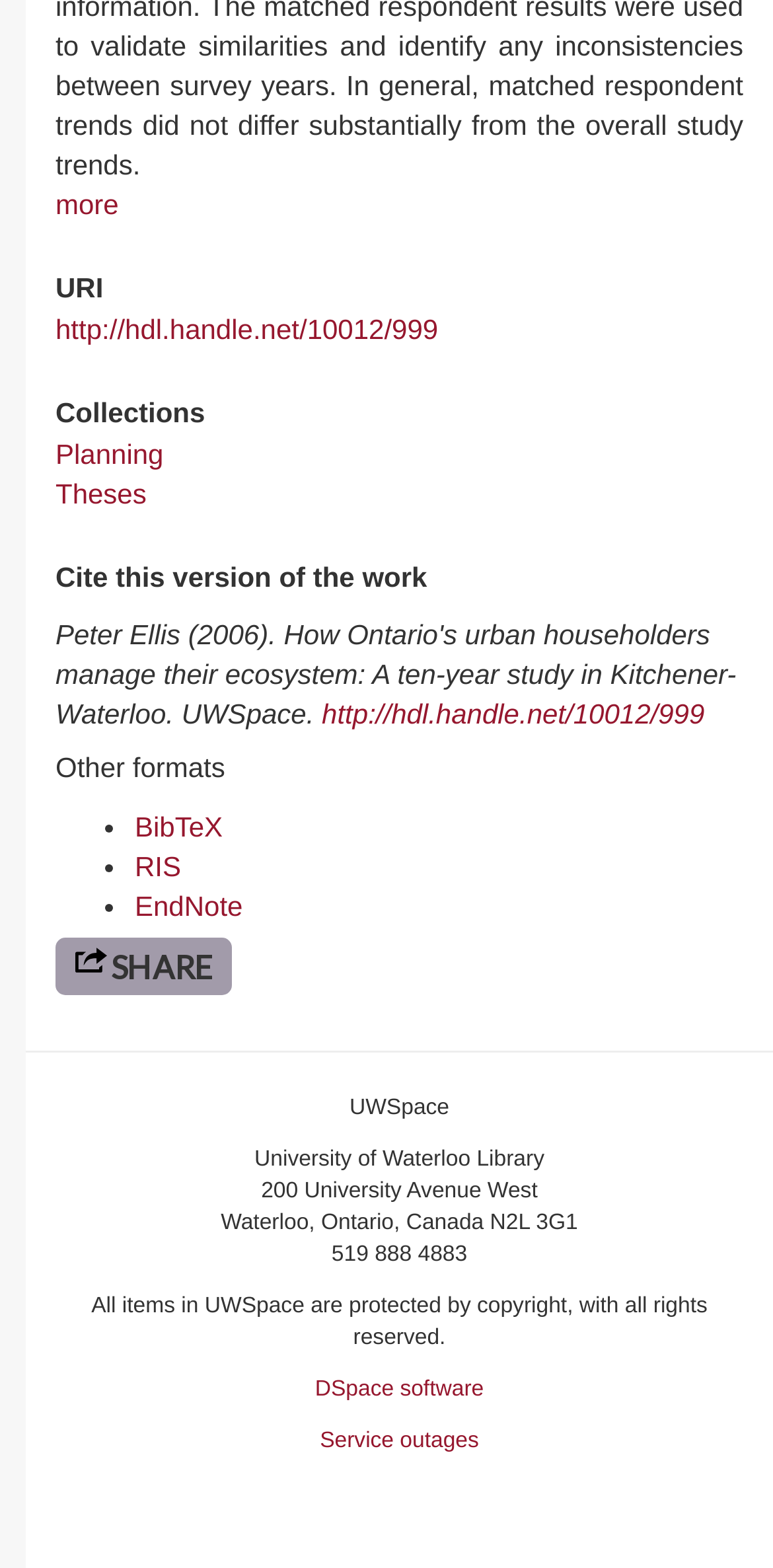Please specify the bounding box coordinates of the area that should be clicked to accomplish the following instruction: "Click on the 'EndNote' link". The coordinates should consist of four float numbers between 0 and 1, i.e., [left, top, right, bottom].

[0.174, 0.567, 0.314, 0.588]